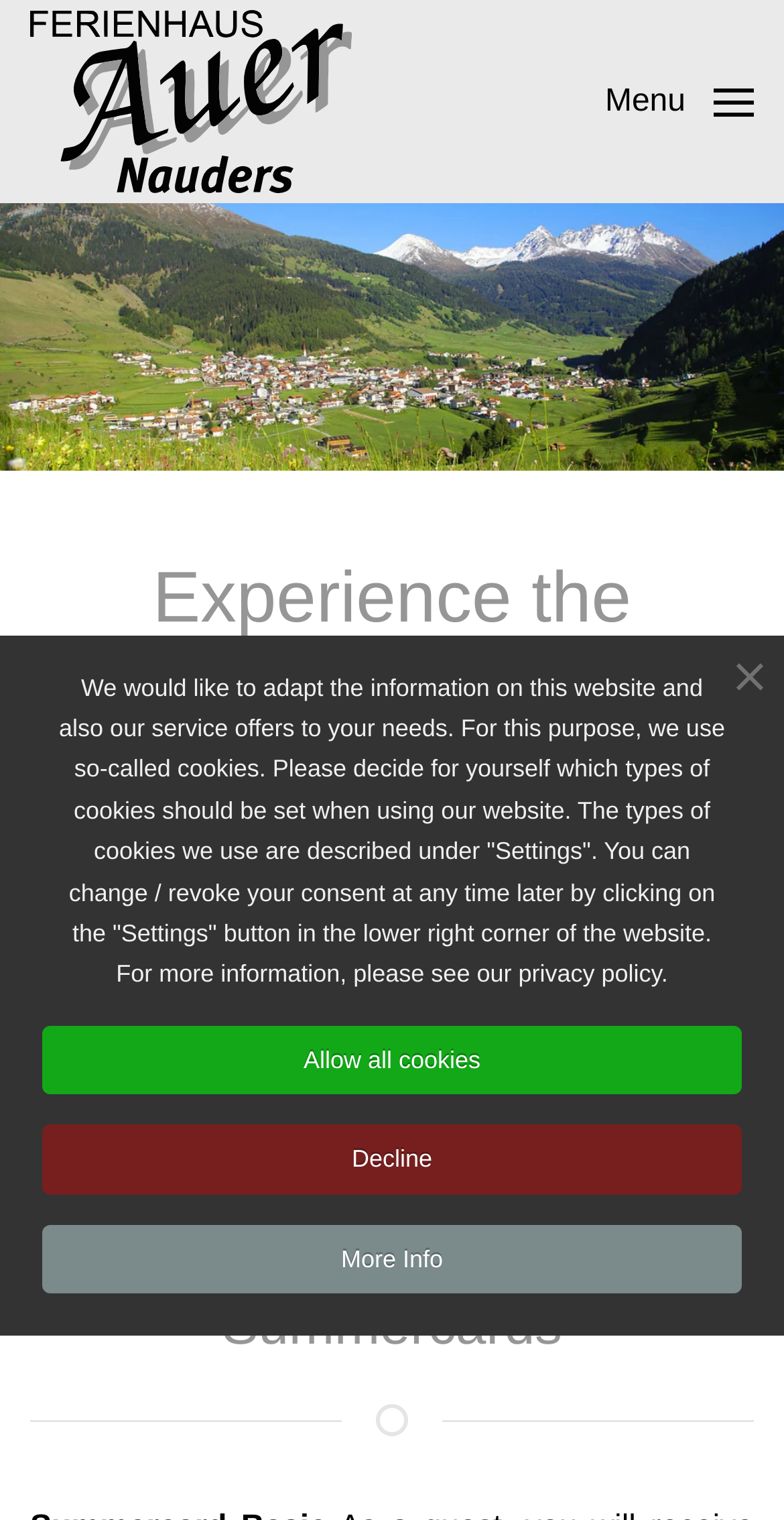Provide a comprehensive caption for the webpage.

The webpage is about summer holidays in Nauders, a region in the border triangle of Austria, Italy, and Switzerland. At the top left, there is a link to skip to the main content, and next to it, a link to go back to the home page, accompanied by an image of Martin Auer. On the top right, there is a button to open the menu, with a text "Menu" and an icon.

Below the menu button, there is a large image showcasing a view of Nauders in summer, taking up the full width of the page. Above the image, there is a heading that reads "Experience the Tyrolean mountains from their most beautiful side". A horizontal separator line follows, dividing the page into sections.

Below the separator, there is a paragraph of text that describes Nauders as a summer destination, highlighting its hiking trails, mountain tours, and cycle paths. Another heading, "Summercards", is located below the text, followed by another horizontal separator line.

Under the separator, there are five links, each with an accompanying image, arranged horizontally. The links are not labeled, but they appear to be related to summer activities or services. Below these links, there is a section with a heading that is not explicitly stated, but it seems to be about cookies and privacy settings. The text explains the use of cookies on the website and provides options to allow or decline them. There are two buttons, "Allow all cookies" and "Decline", and a link to "More Info" at the bottom right corner of the page.